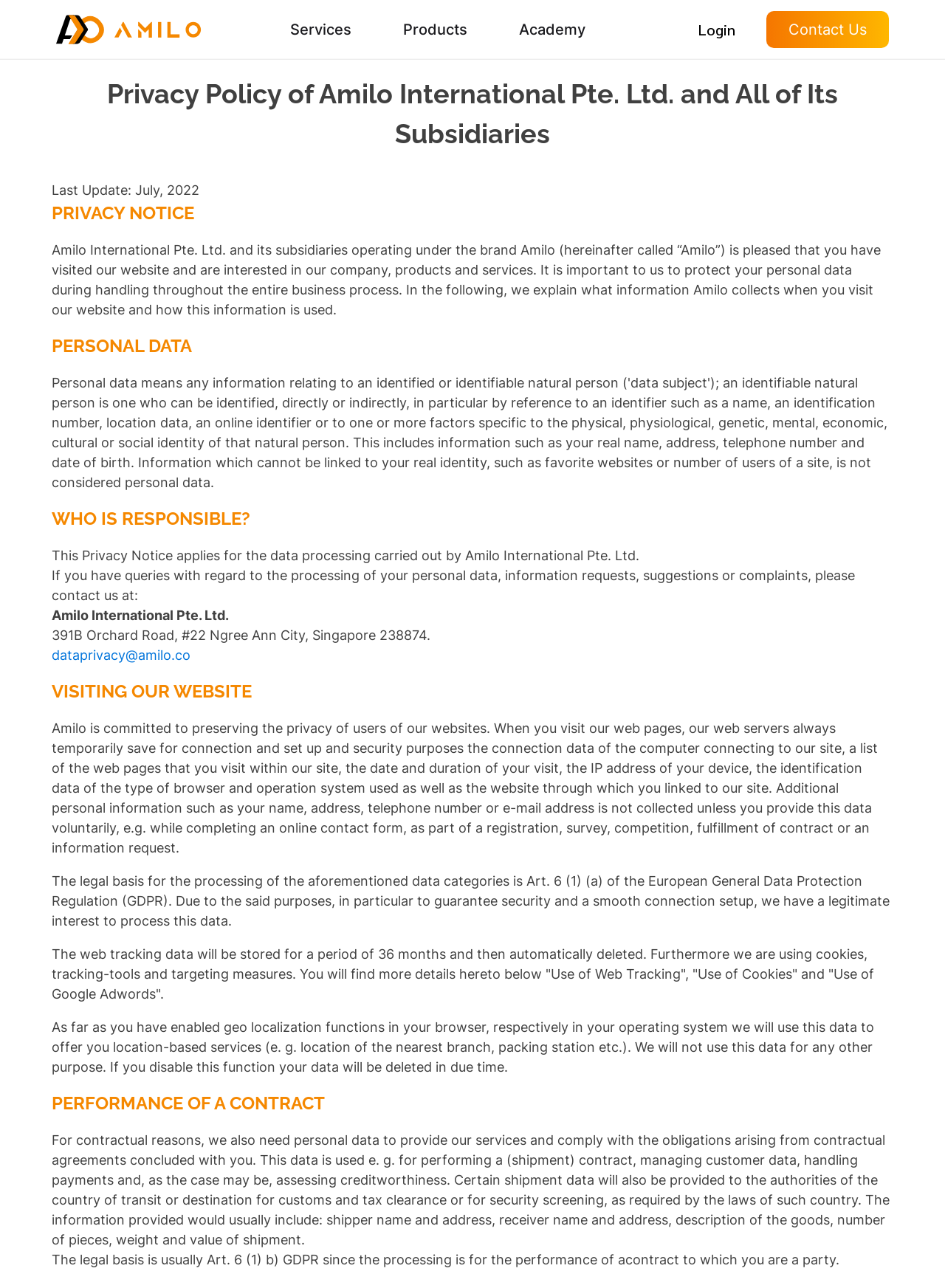What is the purpose of Amilo International's Privacy Policy?
Using the image as a reference, answer the question with a short word or phrase.

Protect data